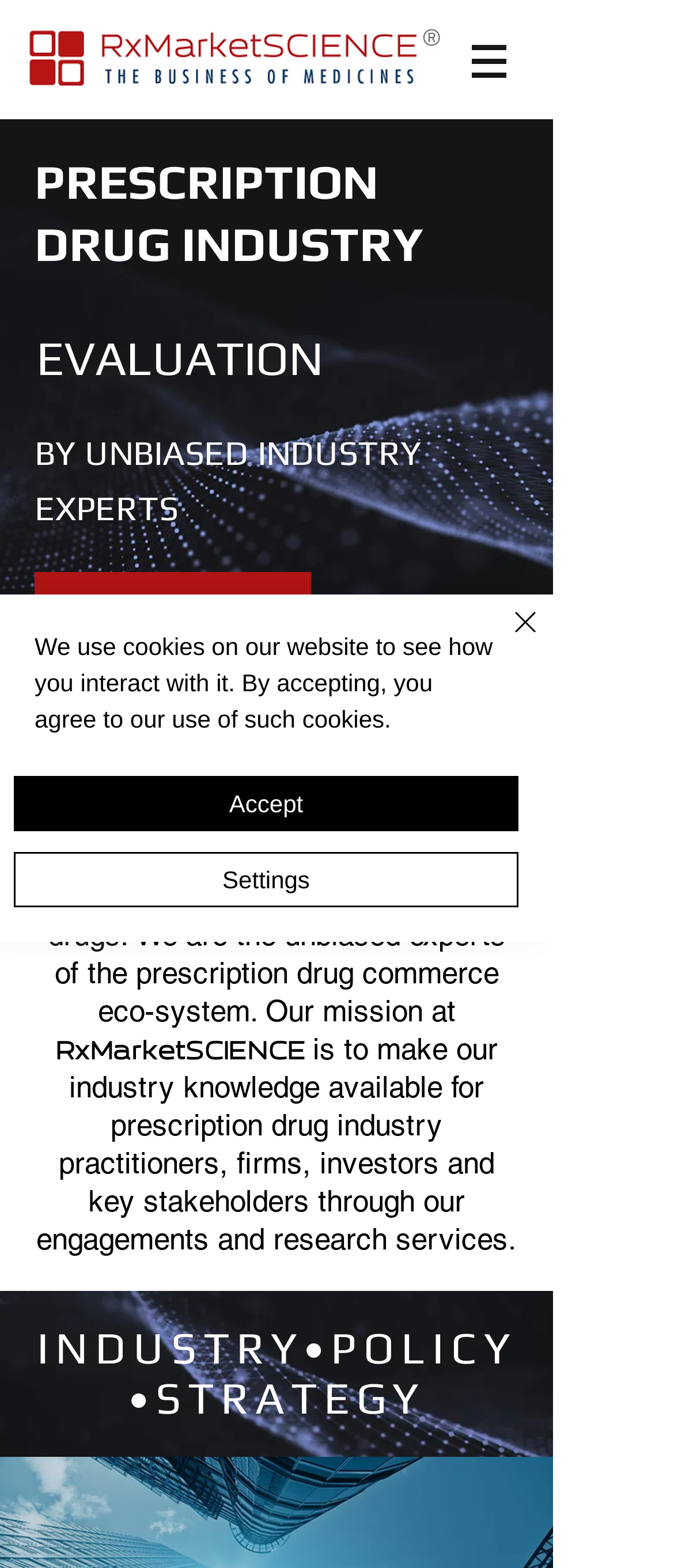What is the main topic of this website?
Please provide a comprehensive answer based on the details in the screenshot.

Based on the headings and text on the webpage, it appears that the main topic of this website is the prescription drug industry, with a focus on research, policy, and strategy.